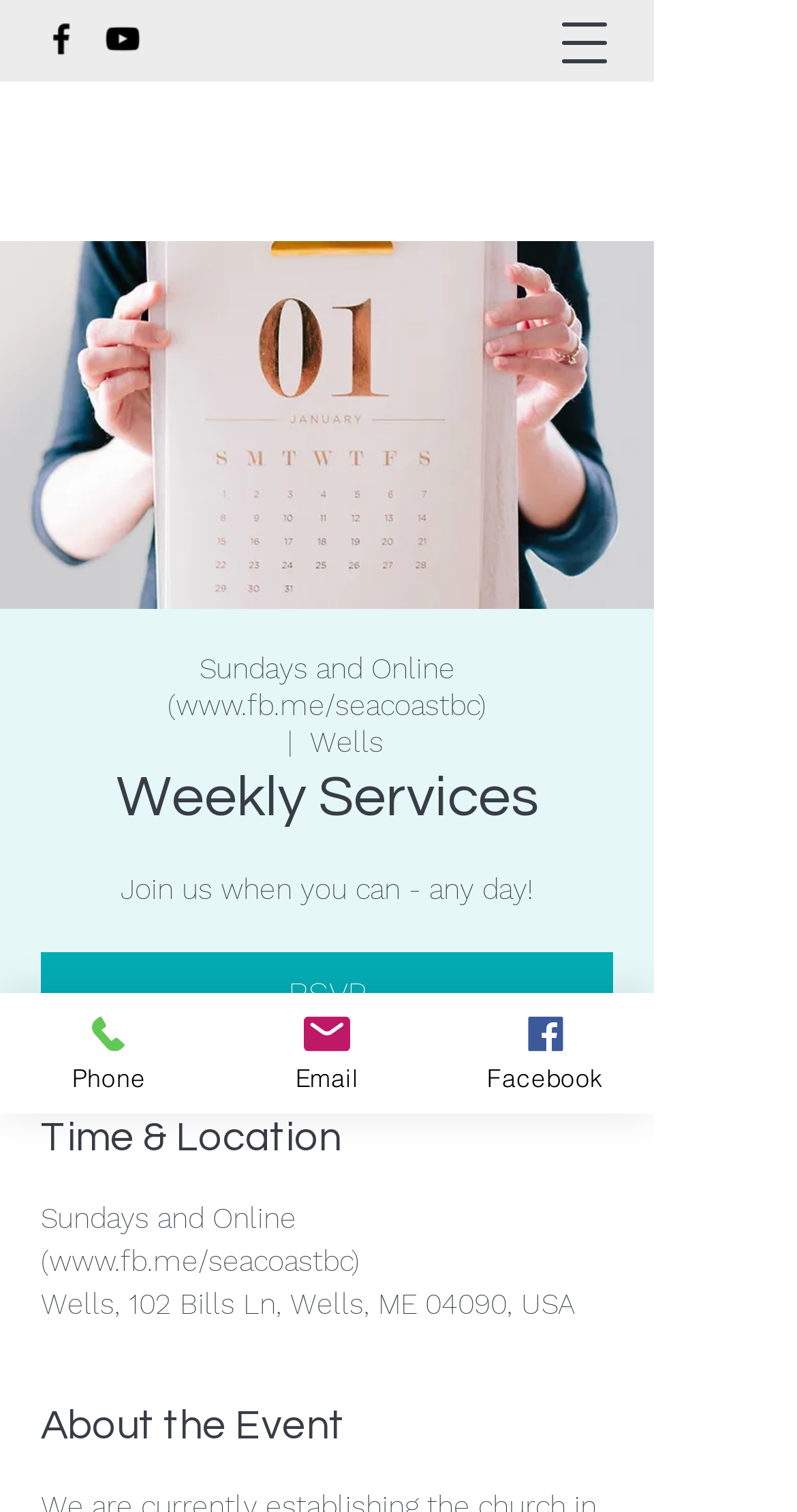Provide an in-depth caption for the elements present on the webpage.

The webpage appears to be about the weekly services of Seacoast Bible Church. At the top, there is a navigation menu button on the right side, and a social bar on the left side with links to Facebook and YouTube, each accompanied by an icon. 

Below the social bar, there is a large image that spans most of the width of the page, likely a banner or header image for the weekly services. 

Underneath the image, there are three columns of text. The left column has a heading "Weekly Services" followed by a brief description "Join us when you can - any day!" and an RSVP button. The middle column has a heading "Time & Location" with the details of the service, including the address. The right column has a heading "About the Event" but no further details are provided.

On the right side of the page, there are three links to contact the church: Phone, Email, and Facebook, each accompanied by an icon.